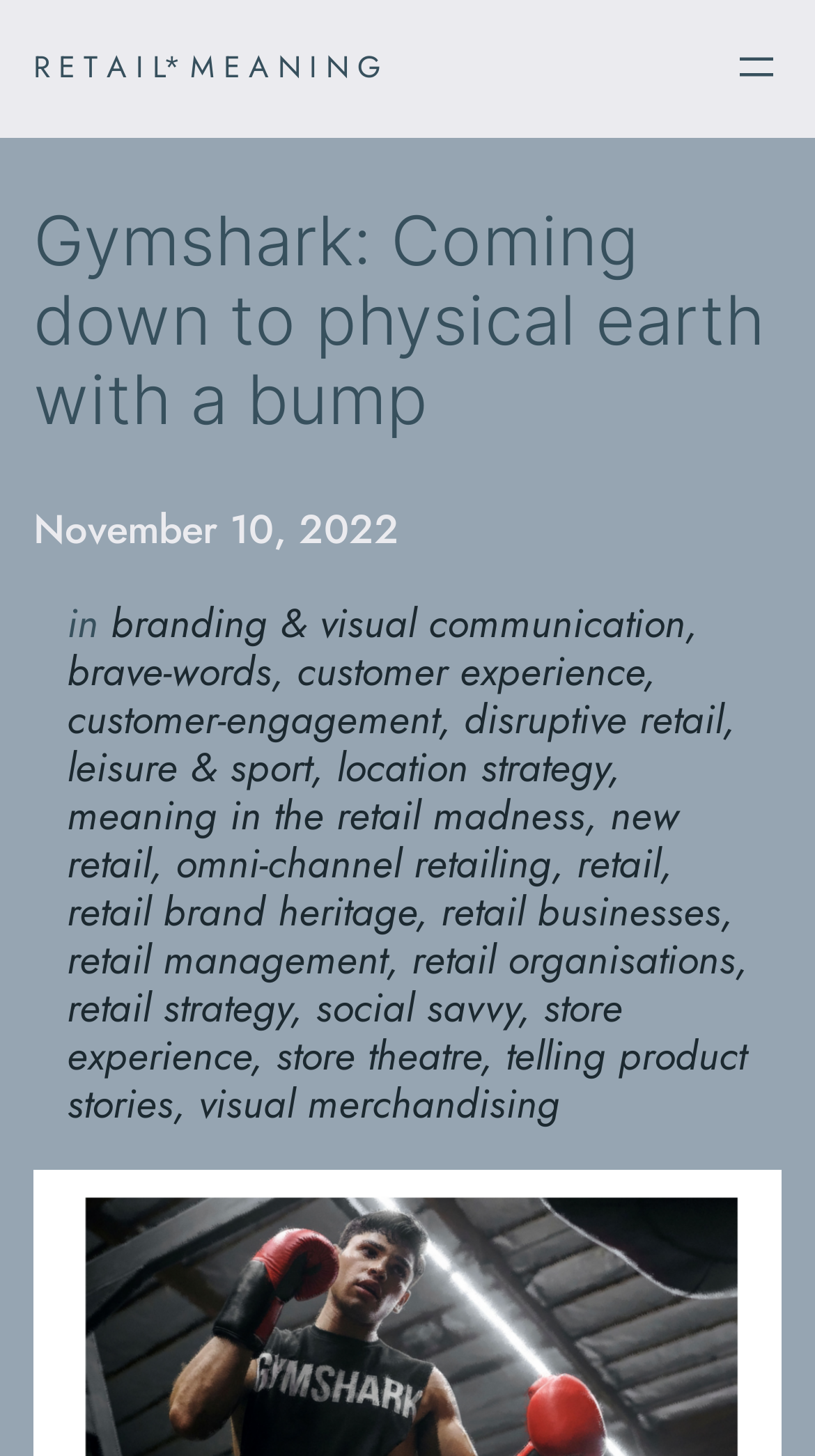Please find the bounding box coordinates of the element that you should click to achieve the following instruction: "Learn more about customer experience". The coordinates should be presented as four float numbers between 0 and 1: [left, top, right, bottom].

[0.364, 0.441, 0.79, 0.481]